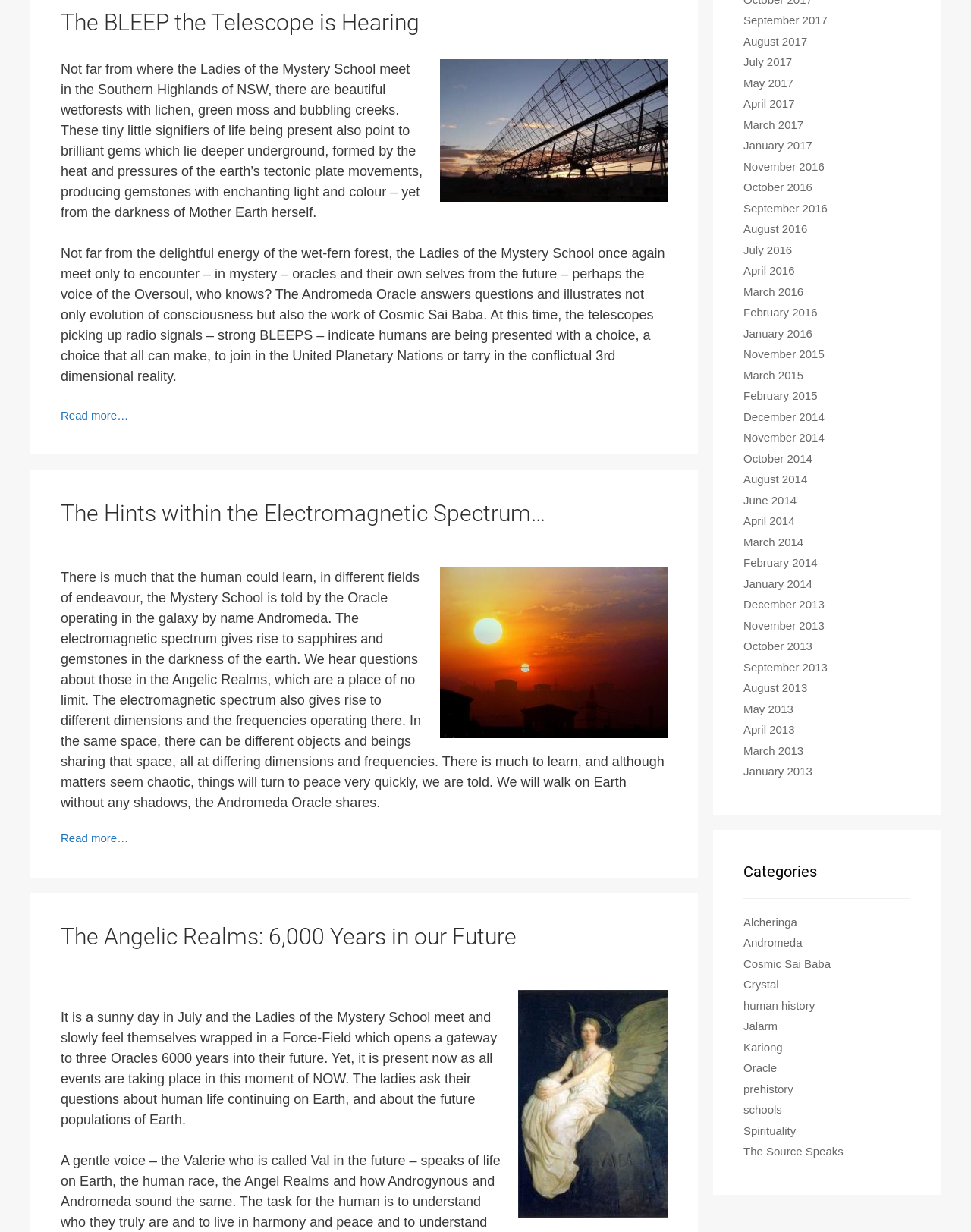Identify the bounding box coordinates of the region that needs to be clicked to carry out this instruction: "Explore the category of Alcheringa". Provide these coordinates as four float numbers ranging from 0 to 1, i.e., [left, top, right, bottom].

[0.766, 0.743, 0.821, 0.753]